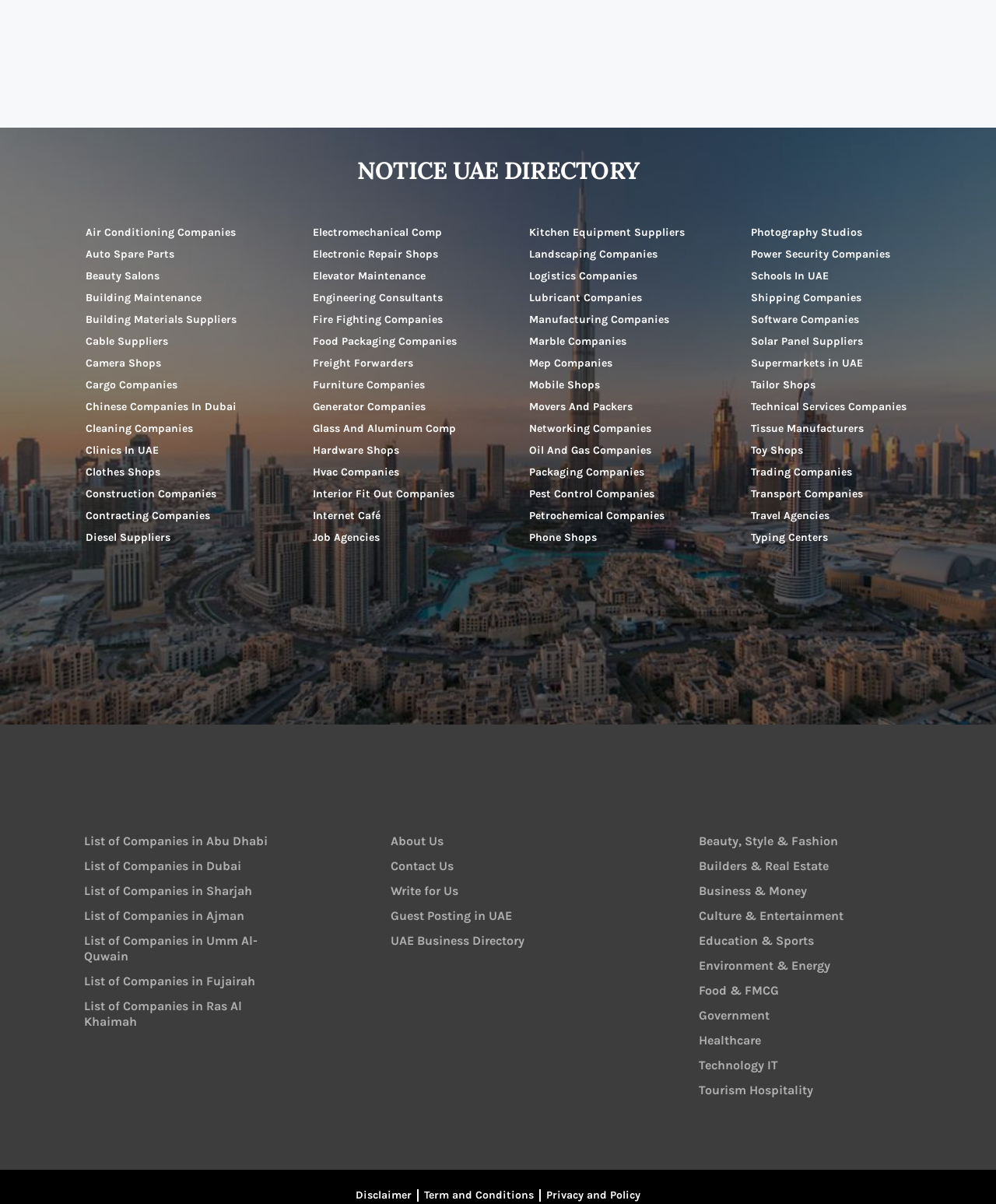Please specify the bounding box coordinates for the clickable region that will help you carry out the instruction: "Read About Us".

[0.359, 0.688, 0.6, 0.709]